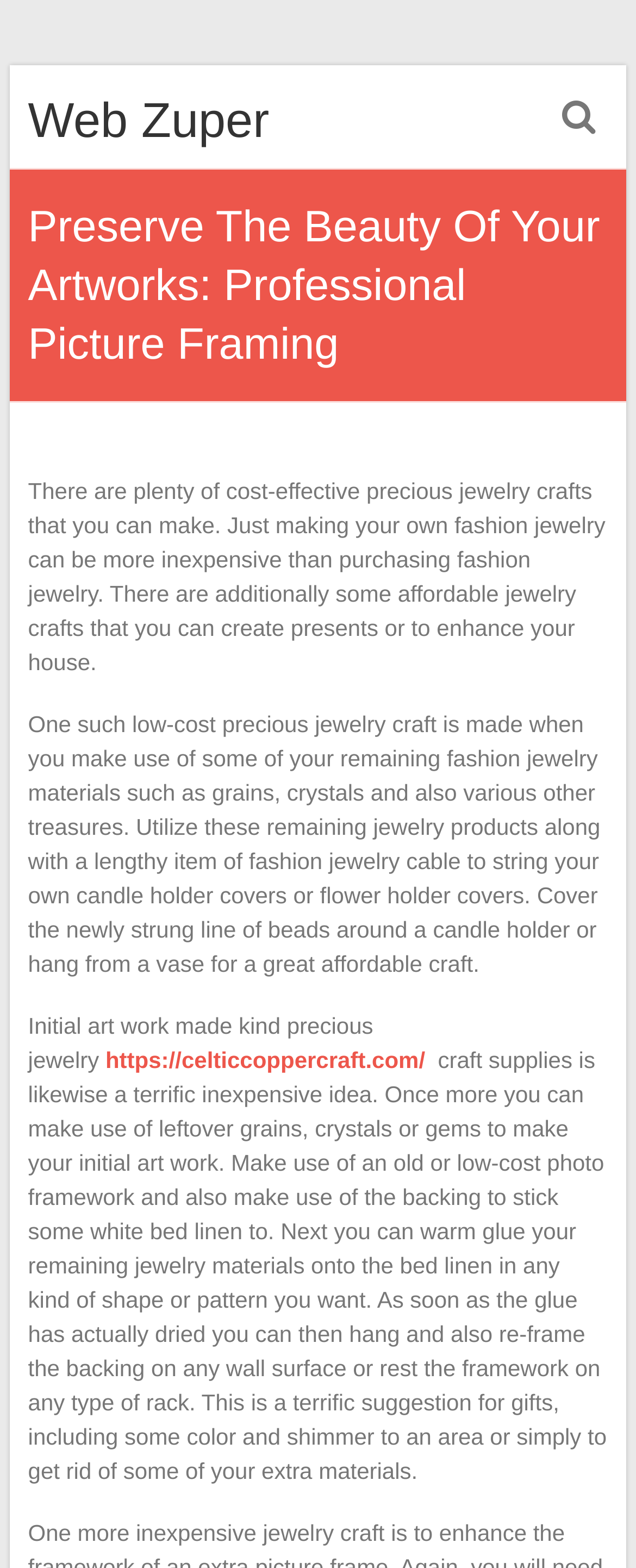What is the purpose of the webpage?
Please utilize the information in the image to give a detailed response to the question.

The webpage seems to be promoting professional picture framing services, as indicated by the heading 'Preserve The Beauty Of Your Artworks: Professional Picture Framing' and the content discussing various DIY crafts that can be used to enhance artworks.